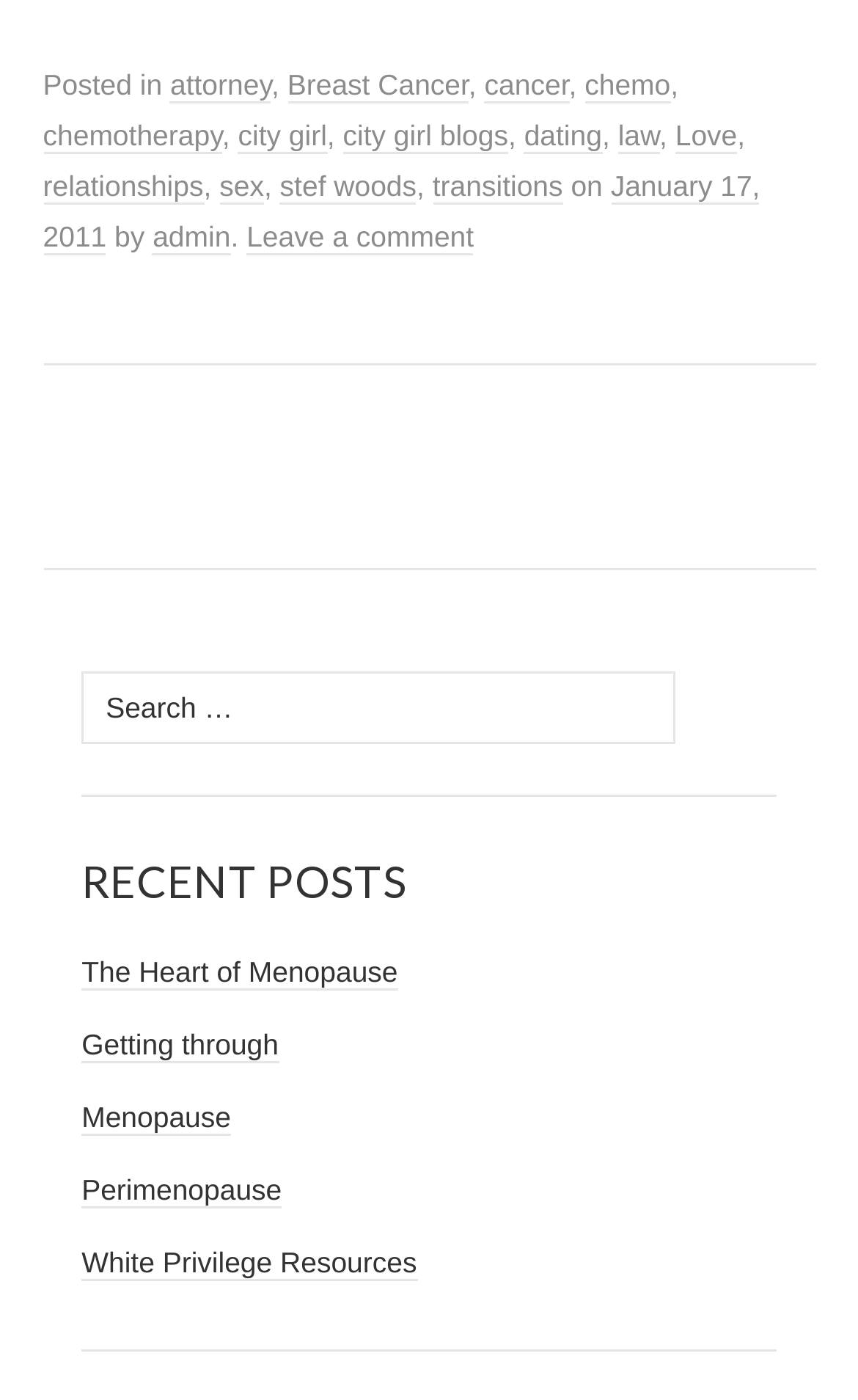Please give a one-word or short phrase response to the following question: 
What is the purpose of the search box?

To search the website